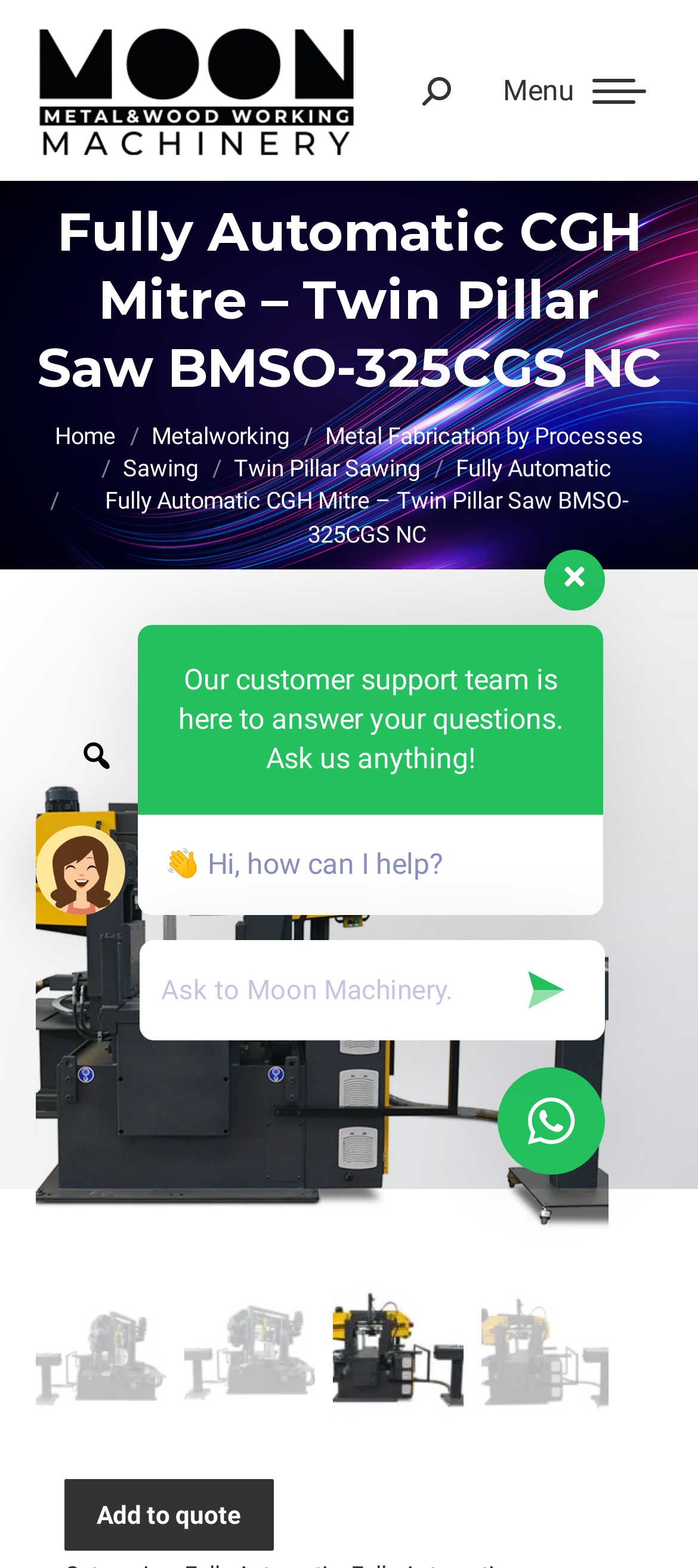Generate a comprehensive description of the webpage content.

This webpage is about a Fully Automatic CGH Mitre Twin Pillar Saw BMSO-325CGS NC, a type of machinery used in metalworking. At the top left corner, there is a logo of Moon Machinery, accompanied by a link to the company's homepage. Next to the logo, there is a heading that displays the full name of the machinery.

Below the heading, there is a navigation menu with links to different categories, including Home, Metalworking, Metal Fabrication by Processes, Sawing, Twin Pillar Sawing, and Fully Automatic. These links are arranged horizontally and take up most of the width of the page.

On the right side of the navigation menu, there is a search bar with a magnifying glass icon. Below the search bar, there is a section that displays the current location of the user on the website, with links to previous pages.

The main content of the page is divided into two sections. On the left side, there is a large image of the machinery, taking up most of the height of the page. On the right side, there are several smaller images of the machinery from different angles, as well as a link to add the product to a quote.

At the bottom of the page, there is a section for customer support, with a message encouraging users to ask questions. There is a text box where users can input their questions, accompanied by a send button. There are also several icons and images, including a WhatsApp support icon and a "Go to Top" button at the bottom right corner.